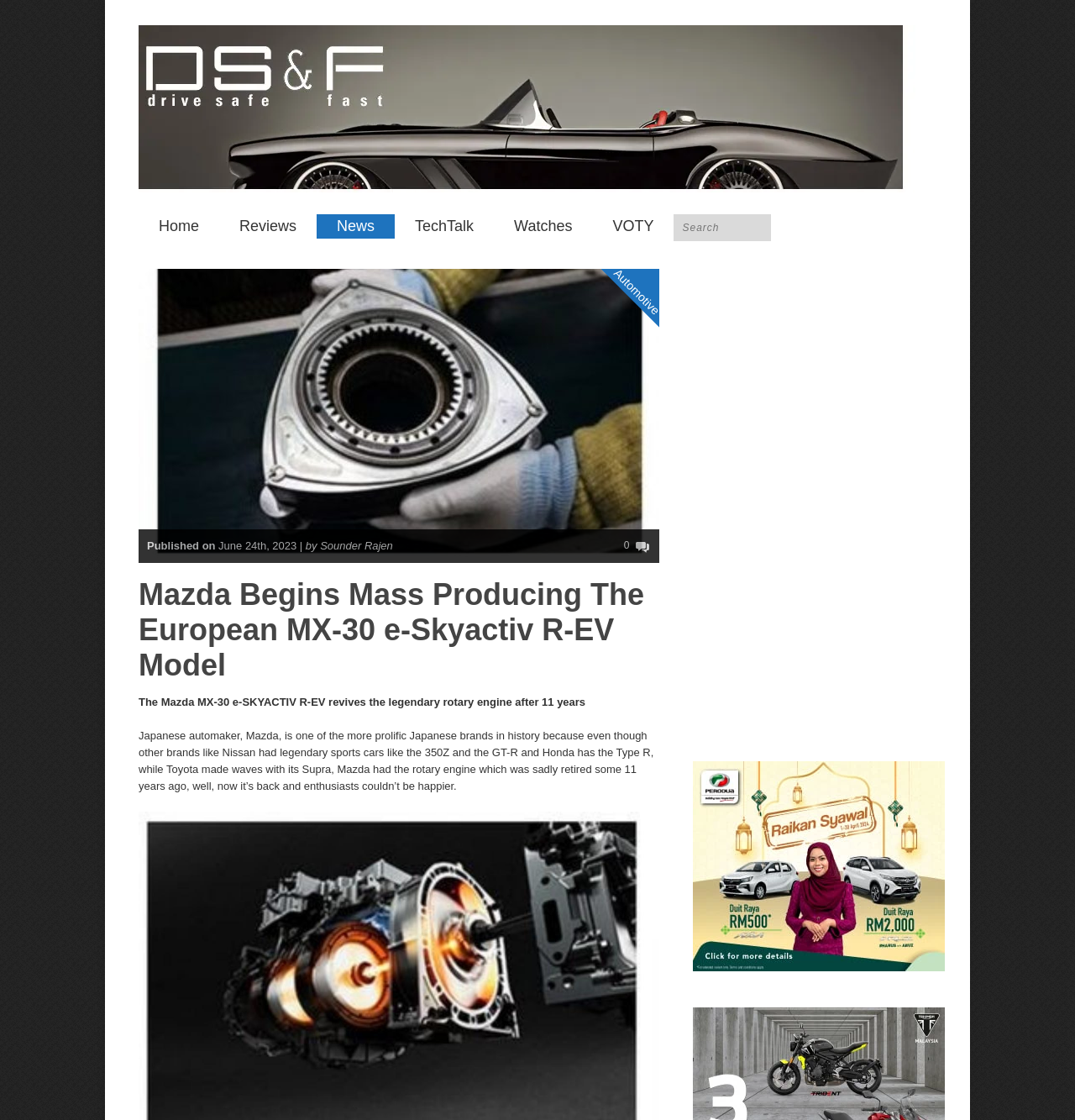Please give the bounding box coordinates of the area that should be clicked to fulfill the following instruction: "Search for something". The coordinates should be in the format of four float numbers from 0 to 1, i.e., [left, top, right, bottom].

[0.627, 0.191, 0.718, 0.215]